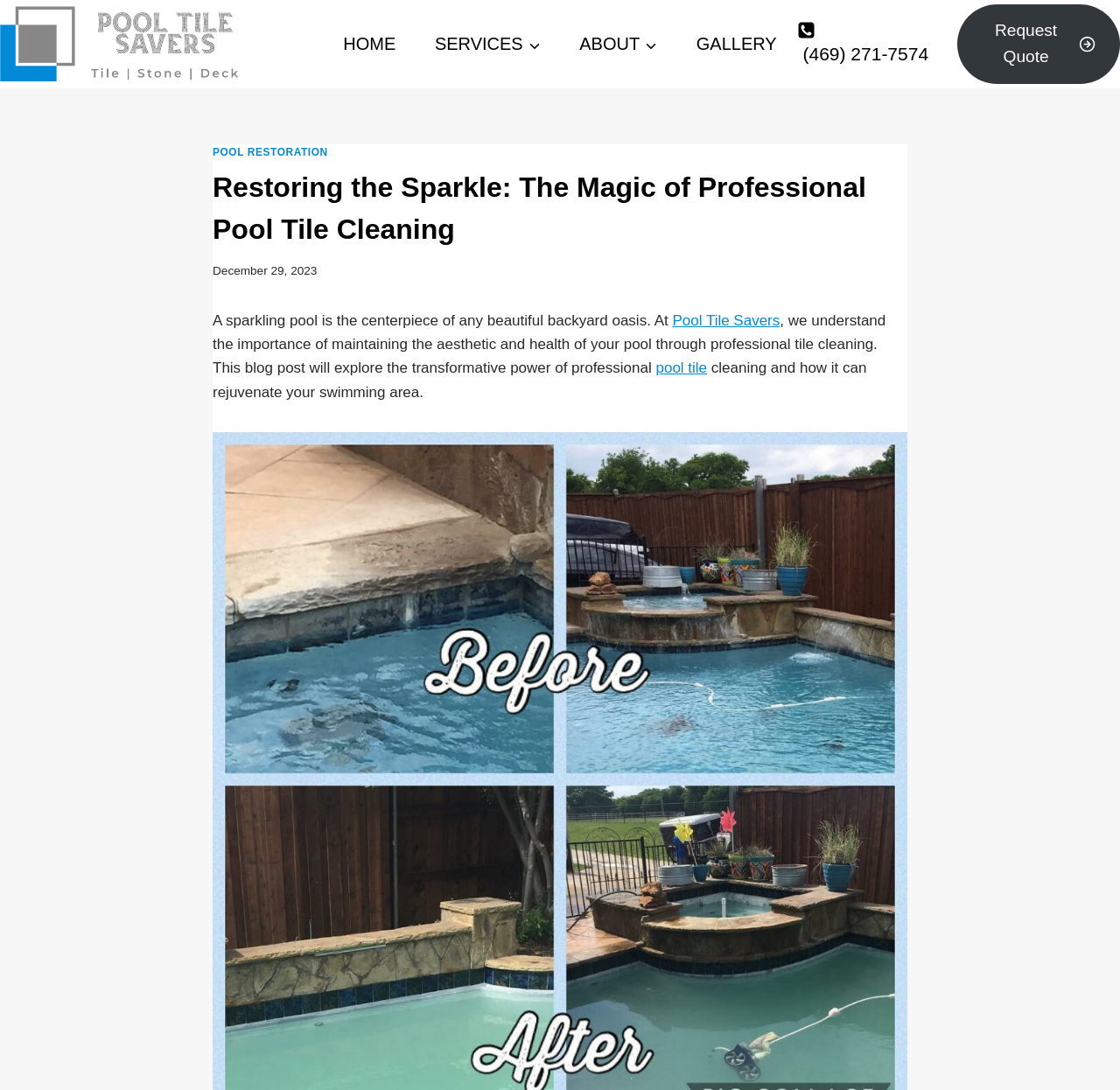Determine the bounding box coordinates of the UI element described by: "ServicesExpand".

[0.371, 0.018, 0.5, 0.063]